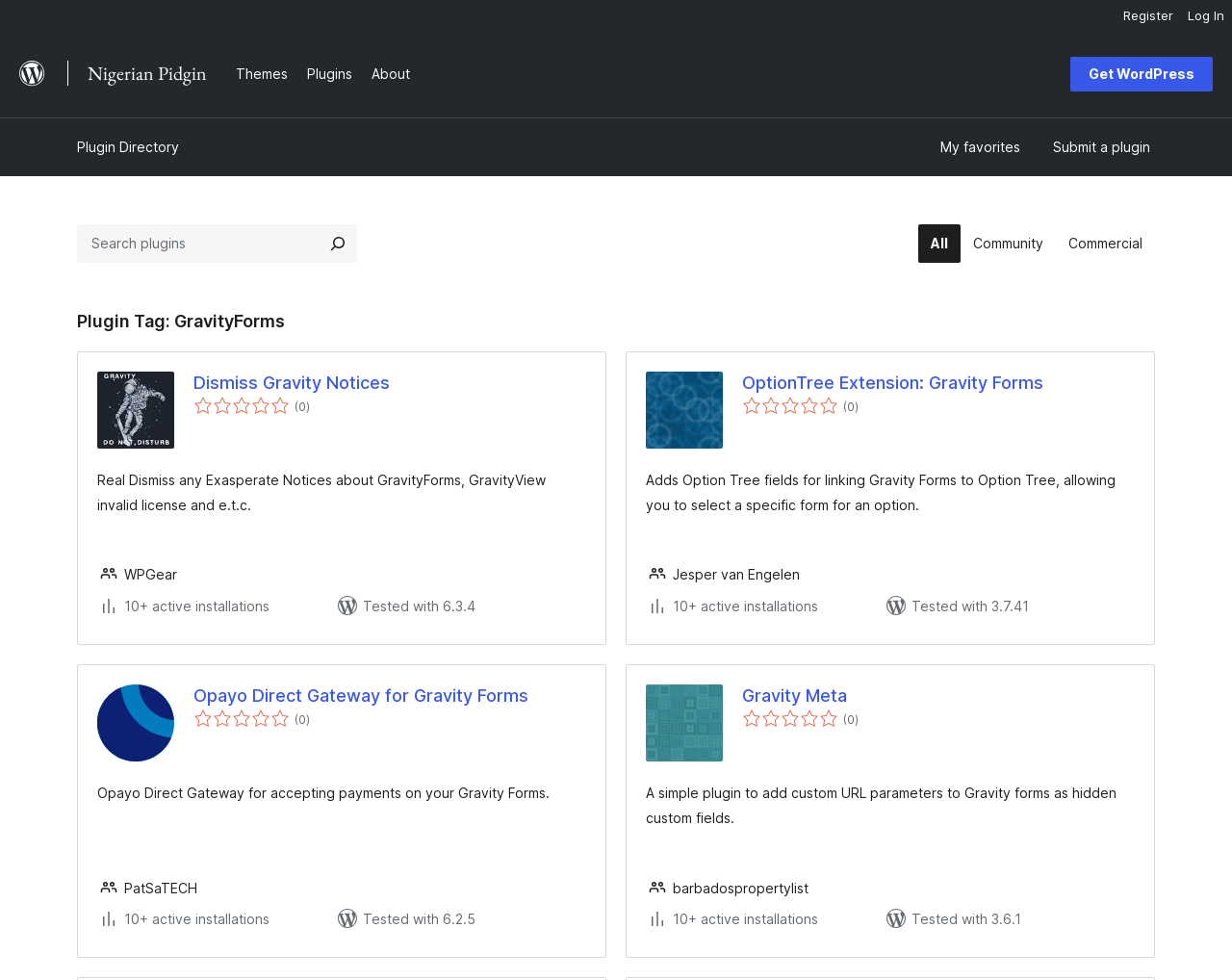Please give a short response to the question using one word or a phrase:
What is the rating of the plugin 'OptionTree Extension: Gravity Forms'?

0 out of 5 stars